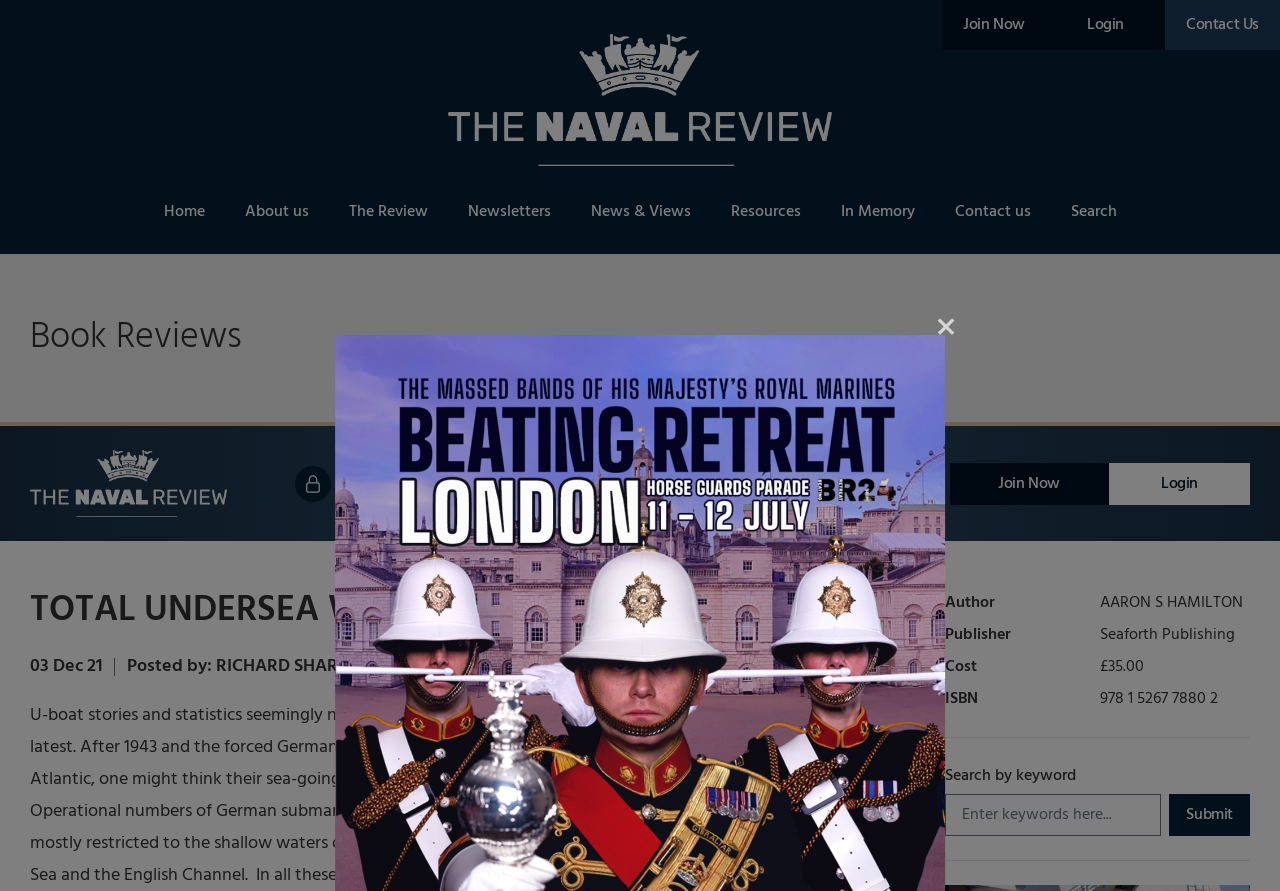Given the element description: "Resources", predict the bounding box coordinates of this UI element. The coordinates must be four float numbers between 0 and 1, given as [left, top, right, bottom].

[0.558, 0.217, 0.638, 0.258]